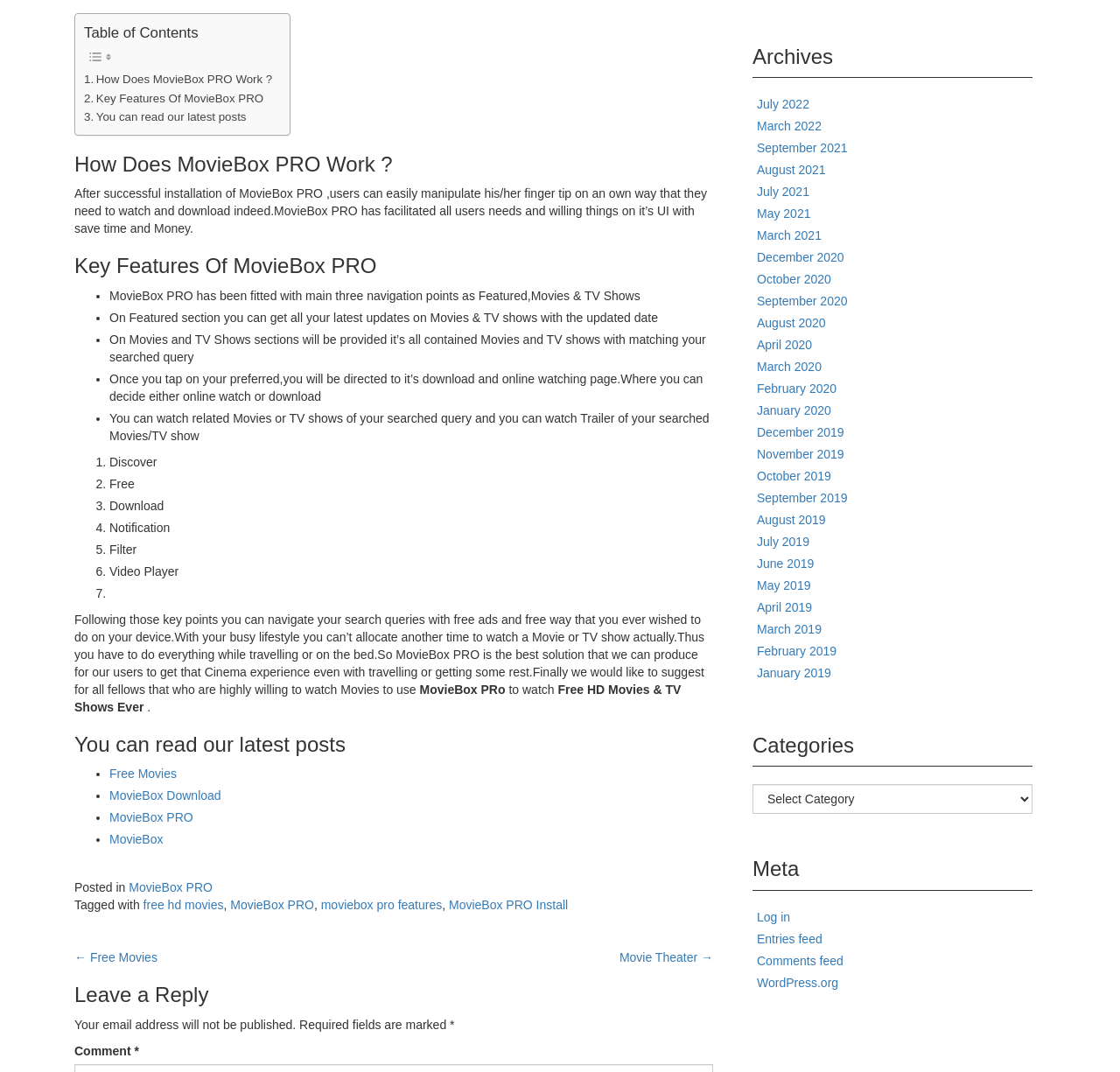Locate the bounding box of the UI element defined by this description: "best sarms for bulking". The coordinates should be given as four float numbers between 0 and 1, formatted as [left, top, right, bottom].

None